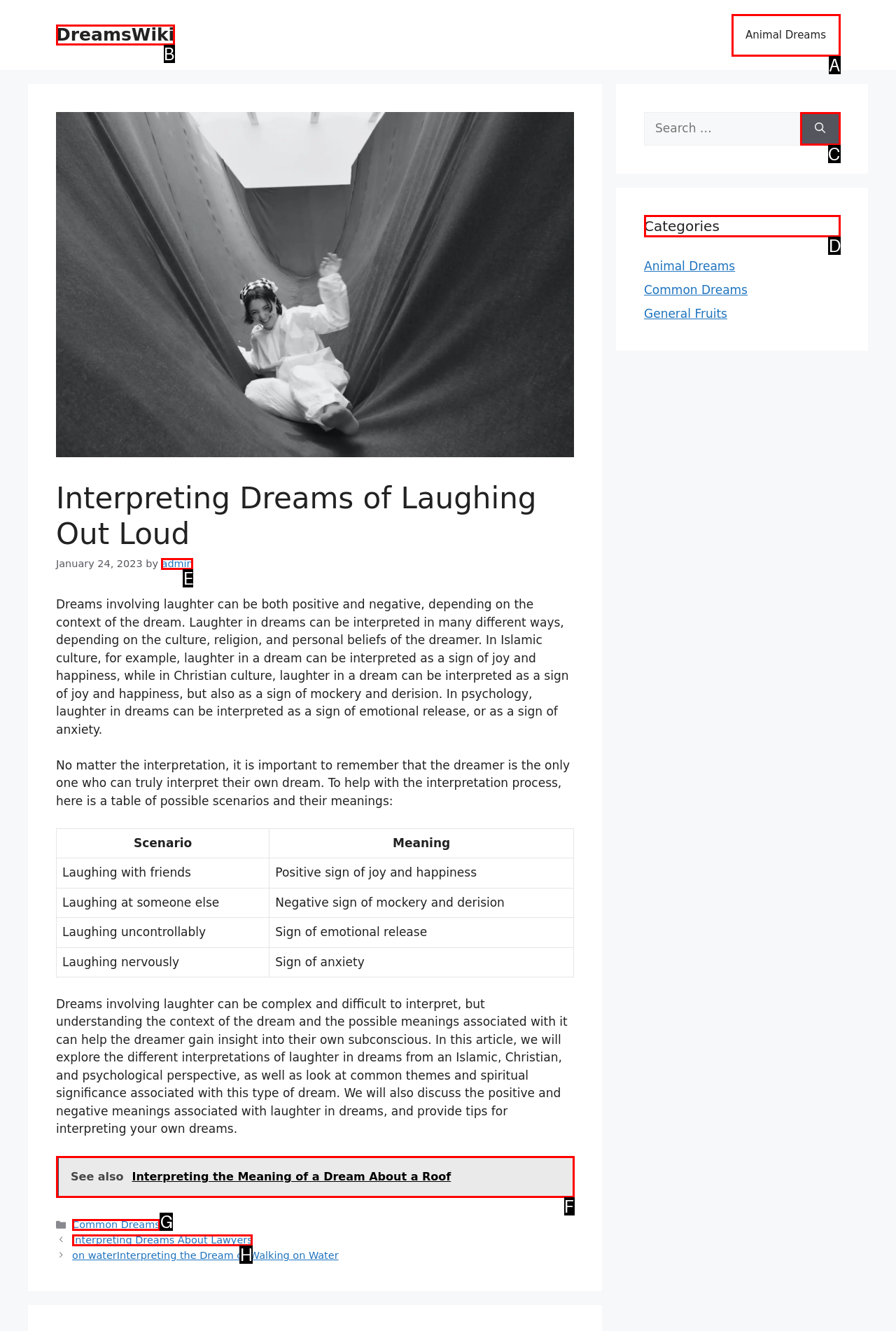Which UI element should you click on to achieve the following task: Check categories? Provide the letter of the correct option.

D